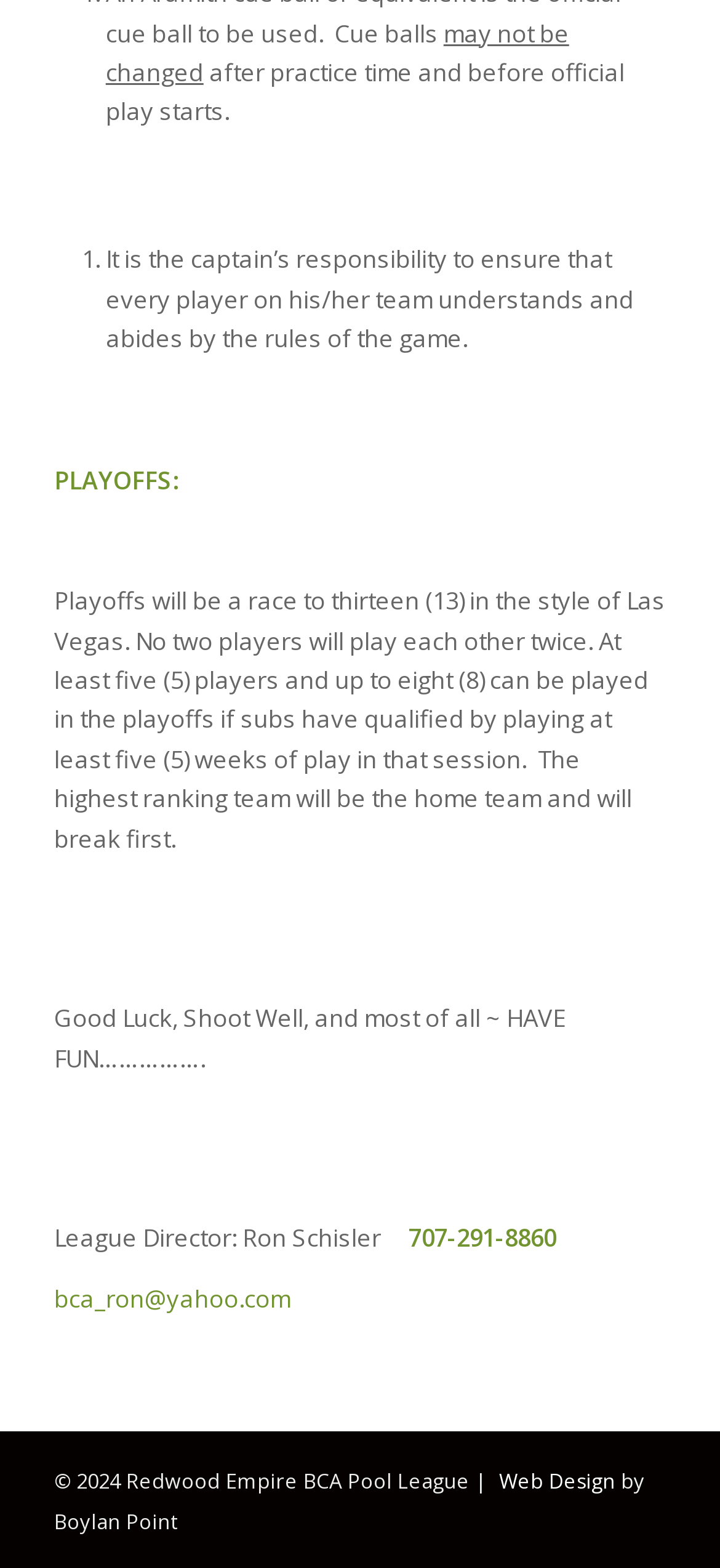Determine the bounding box coordinates for the UI element with the following description: "bca_ron@yahoo.com". The coordinates should be four float numbers between 0 and 1, represented as [left, top, right, bottom].

[0.075, 0.817, 0.403, 0.838]